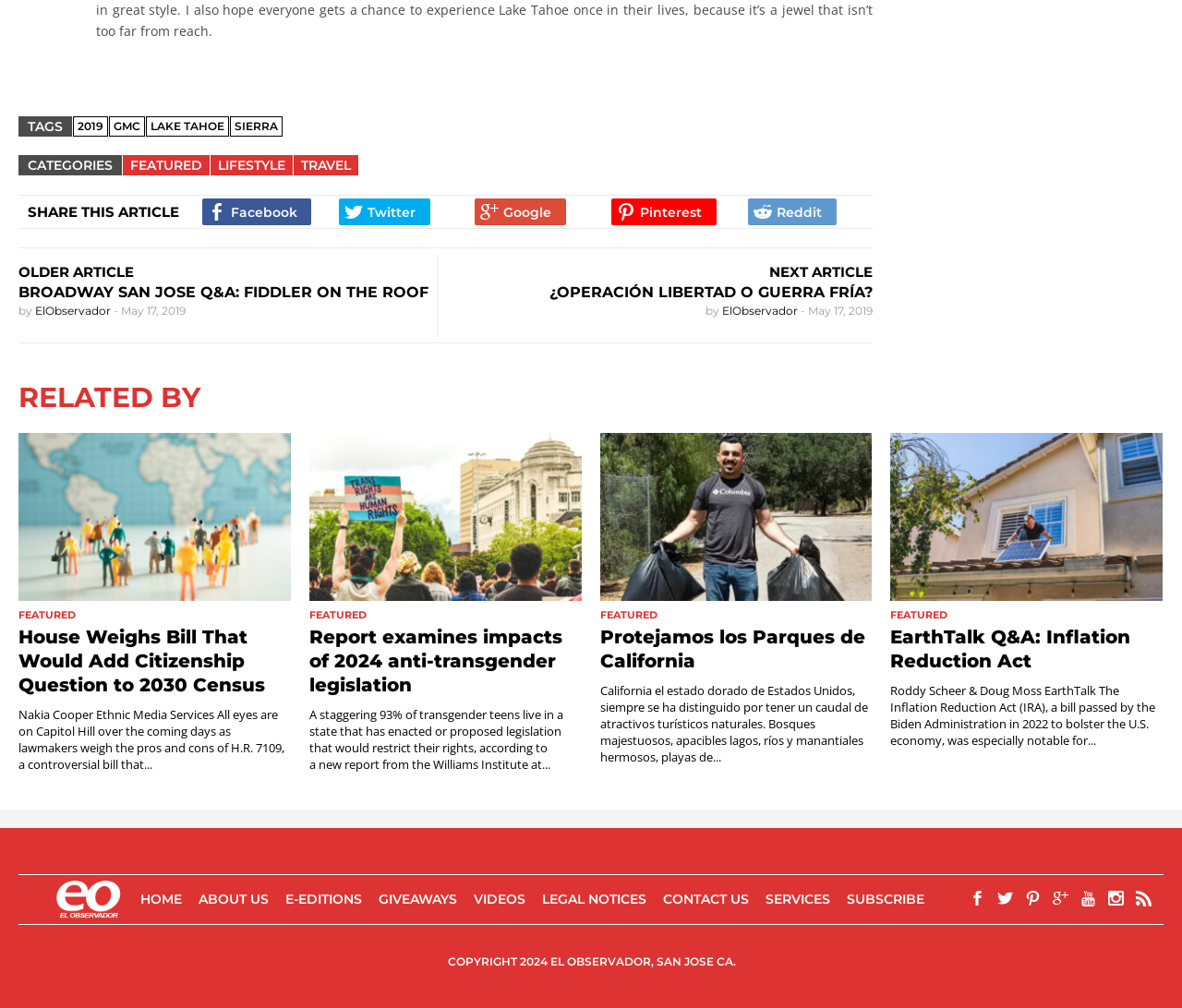Based on the image, please elaborate on the answer to the following question:
What is the name of the publication?

I found the answer by looking at the top-left corner of the webpage, where the logo and name of the publication 'El Observador' is displayed.